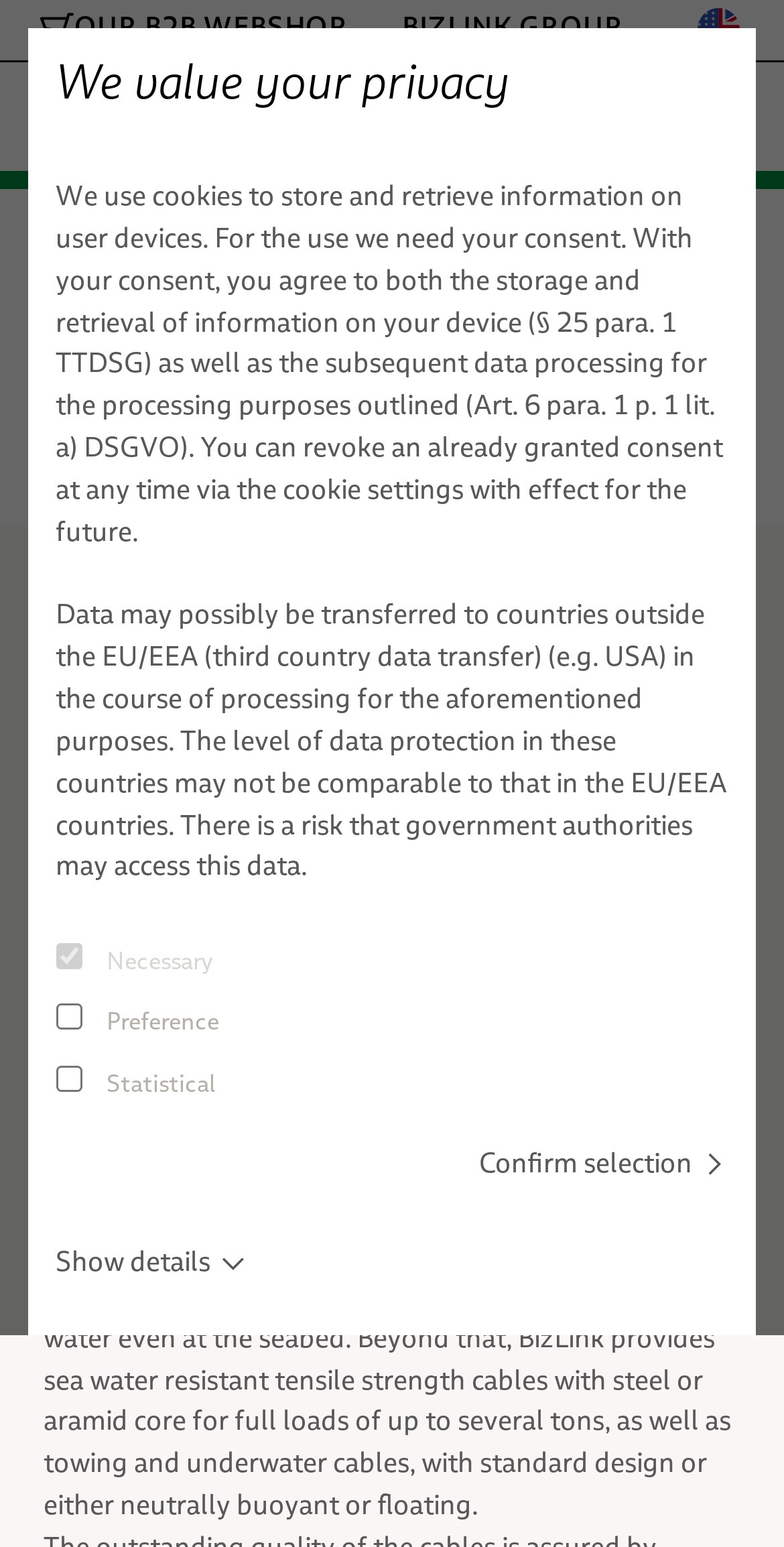Determine the bounding box for the HTML element described here: "Silicone Cable Solutions". The coordinates should be given as [left, top, right, bottom] with each number being a float between 0 and 1.

[0.056, 0.289, 0.559, 0.316]